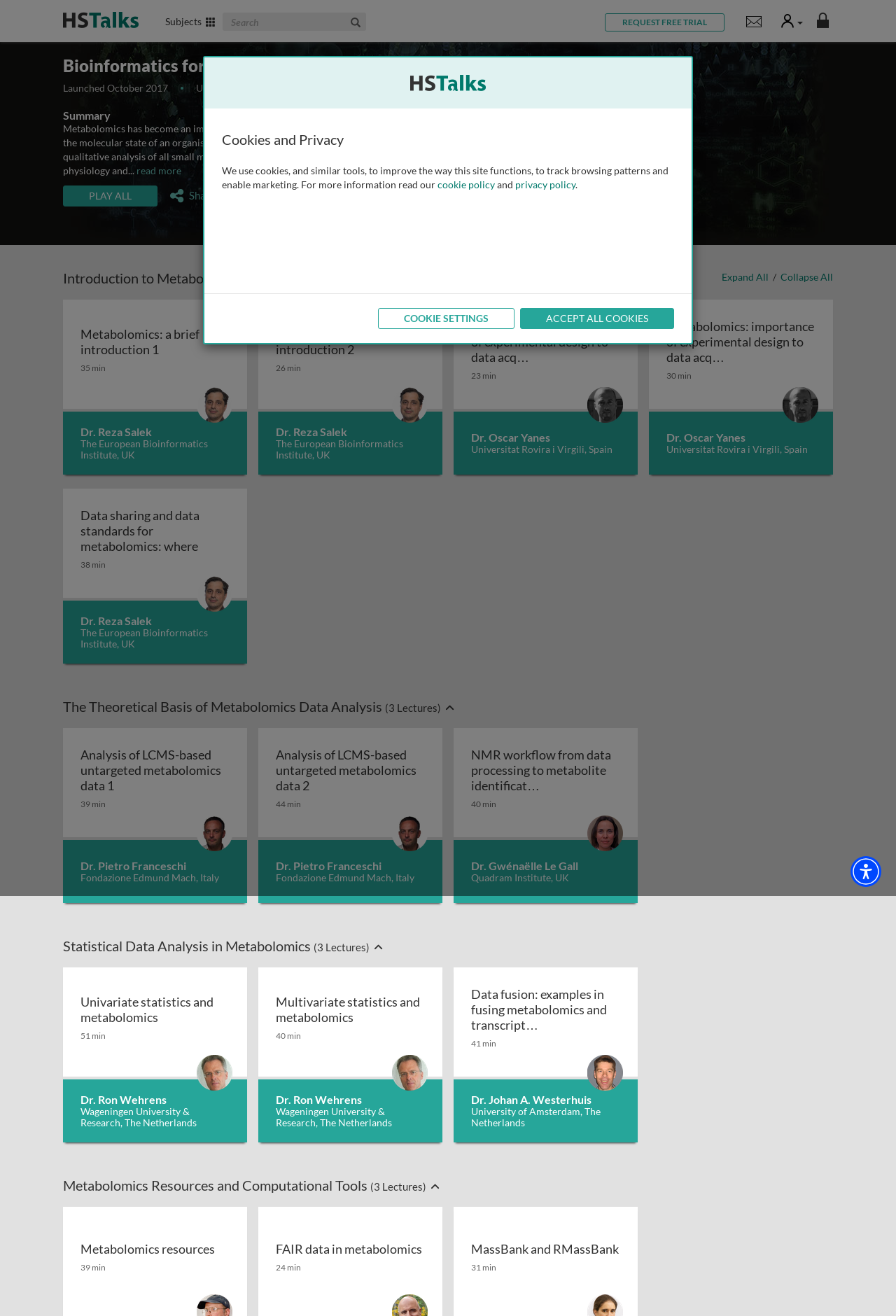What is the name of the institute where Dr. Pietro Franceschi is from?
Use the image to answer the question with a single word or phrase.

Fondazione Edmund Mach, Italy